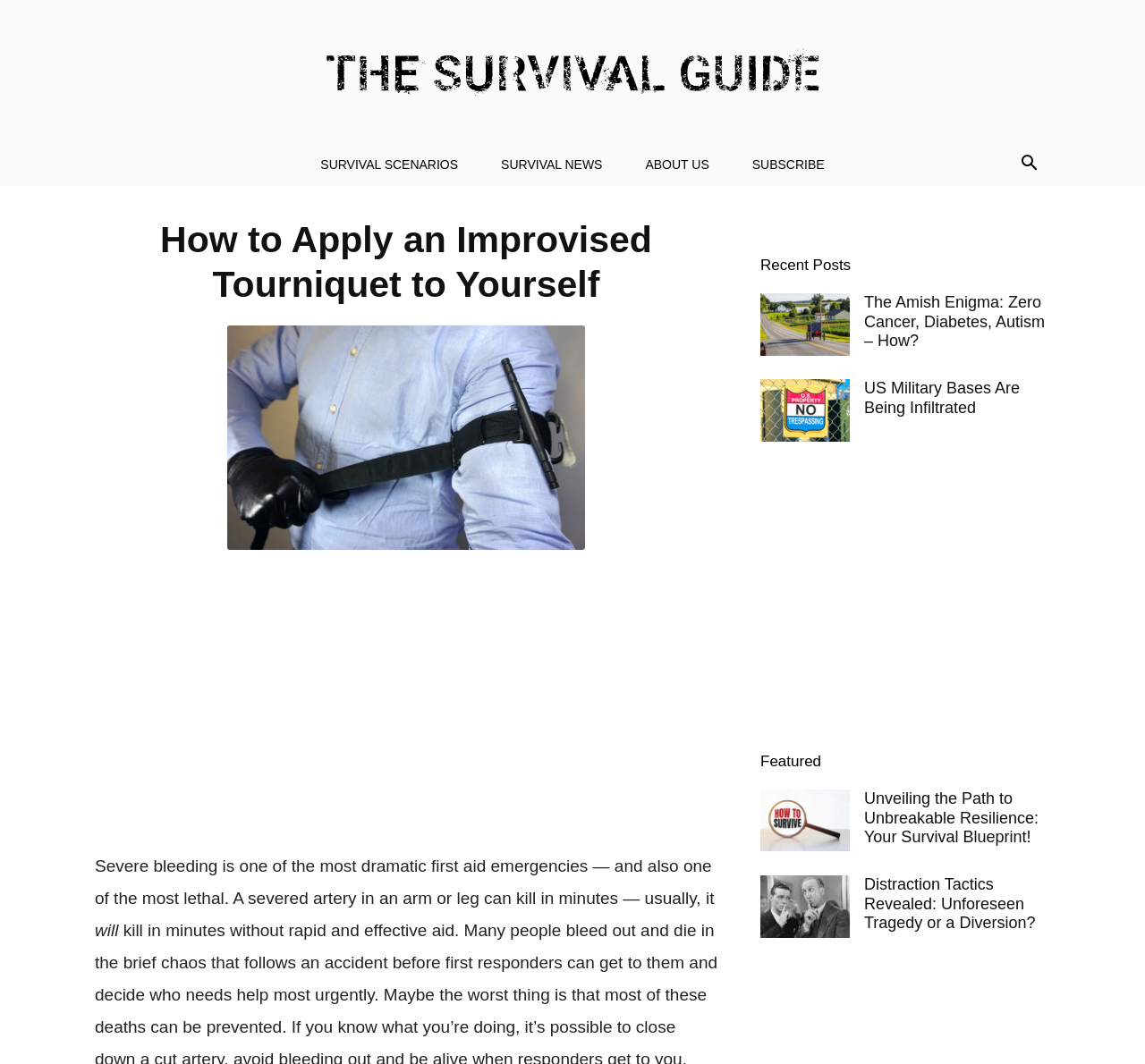What type of content is featured in the 'Recent Posts' section?
Refer to the image and give a detailed answer to the query.

The 'Recent Posts' section appears to feature summaries of recent articles or blog posts, including titles, images, and brief descriptions, allowing users to quickly browse and access recent content.